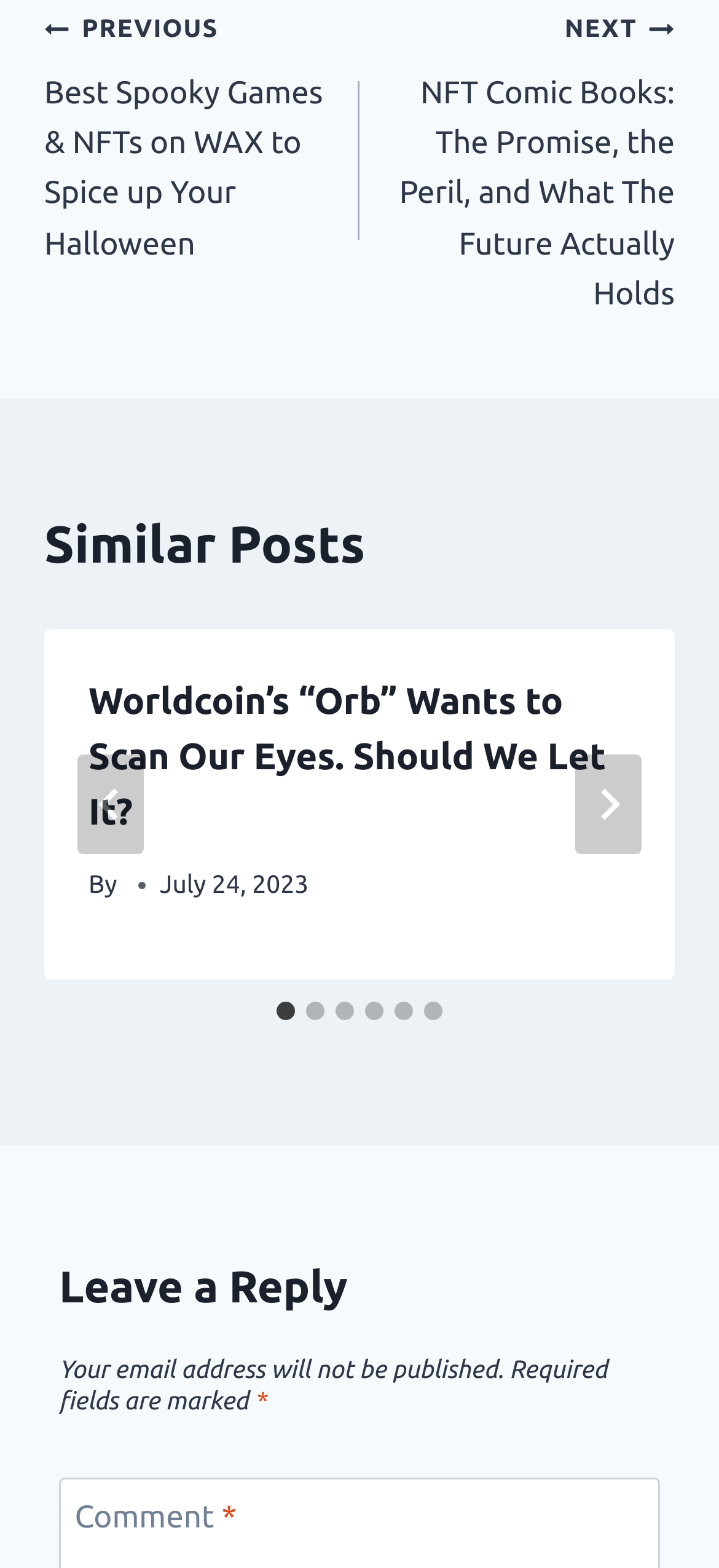Locate the coordinates of the bounding box for the clickable region that fulfills this instruction: "Go to previous post".

[0.062, 0.002, 0.5, 0.172]